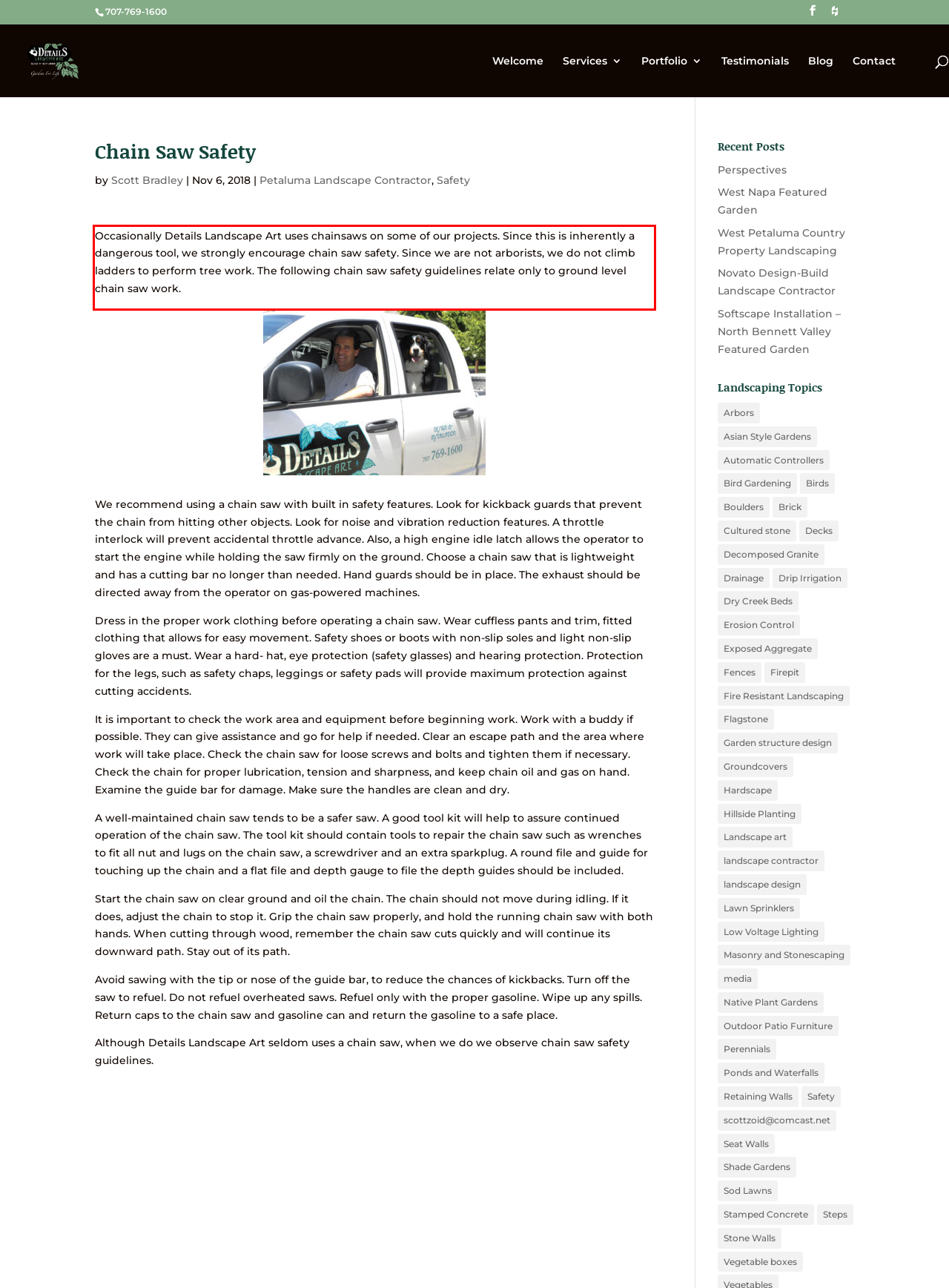You are provided with a webpage screenshot that includes a red rectangle bounding box. Extract the text content from within the bounding box using OCR.

Occasionally Details Landscape Art uses chainsaws on some of our projects. Since this is inherently a dangerous tool, we strongly encourage chain saw safety. Since we are not arborists, we do not climb ladders to perform tree work. The following chain saw safety guidelines relate only to ground level chain saw work.